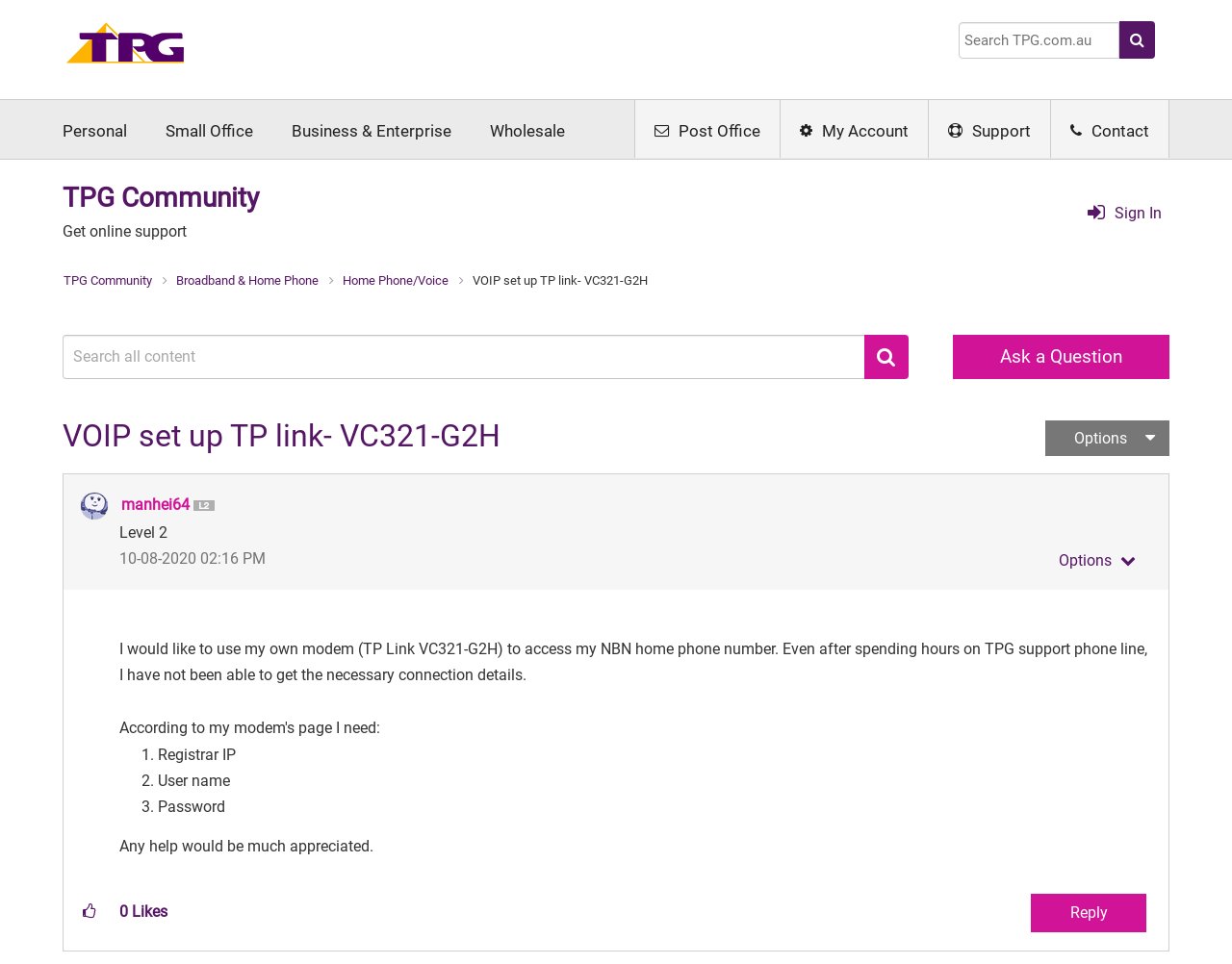Find the bounding box coordinates for the element that must be clicked to complete the instruction: "Reply to the post". The coordinates should be four float numbers between 0 and 1, indicated as [left, top, right, bottom].

[0.837, 0.927, 0.93, 0.967]